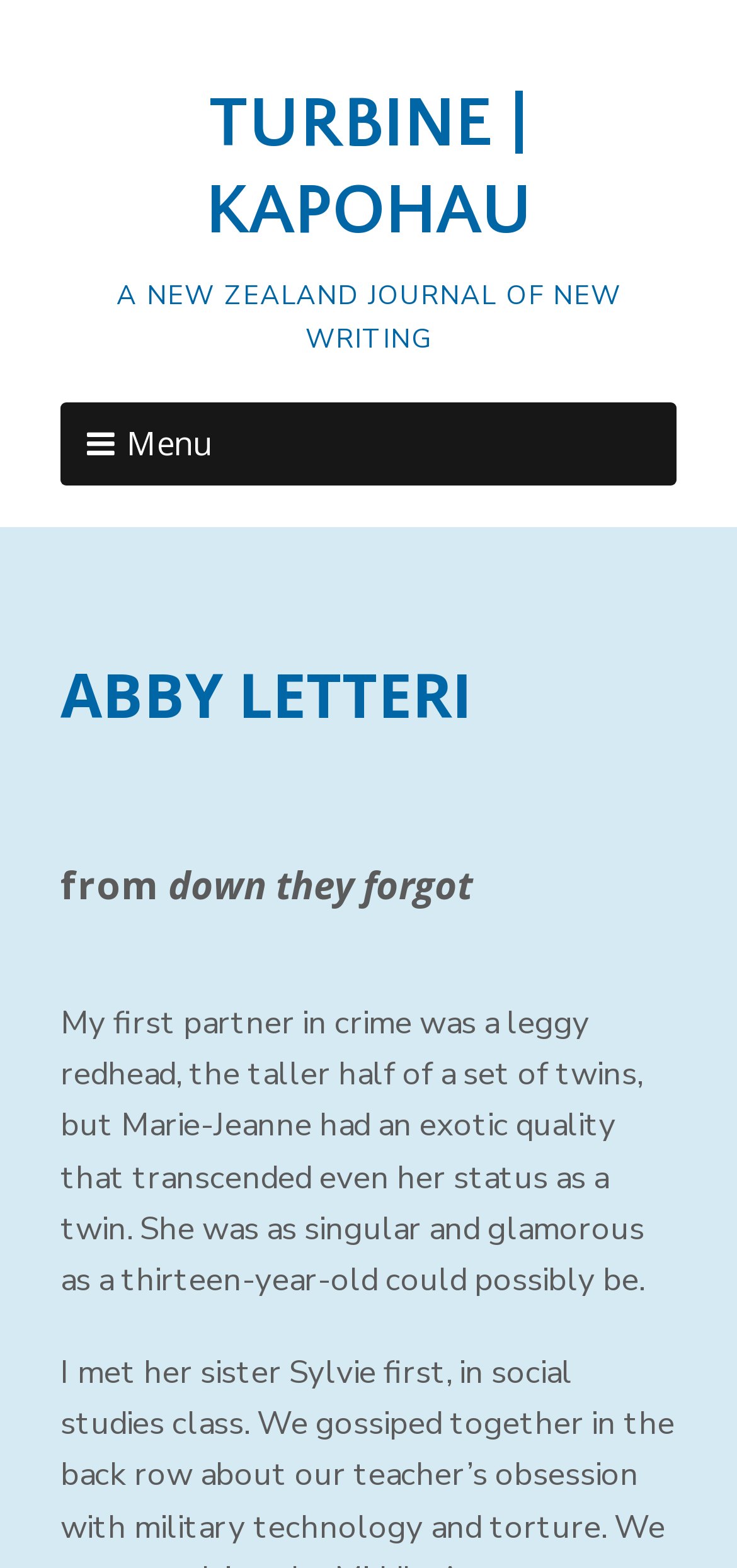What is the theme of the journal?
Refer to the image and provide a one-word or short phrase answer.

New Writing